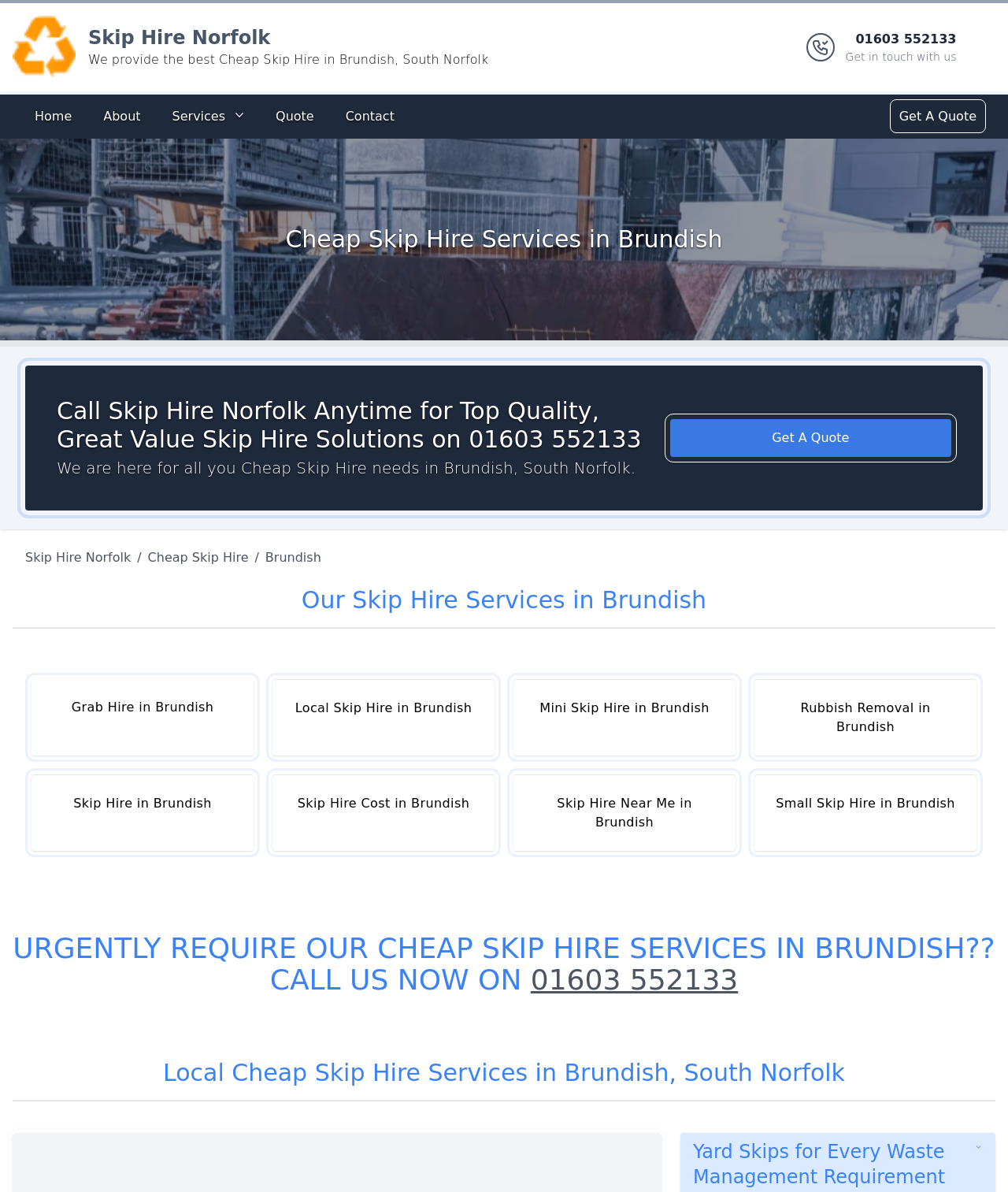Please find the bounding box coordinates of the element that needs to be clicked to perform the following instruction: "Navigate to the Services page". The bounding box coordinates should be four float numbers between 0 and 1, represented as [left, top, right, bottom].

[0.161, 0.085, 0.252, 0.111]